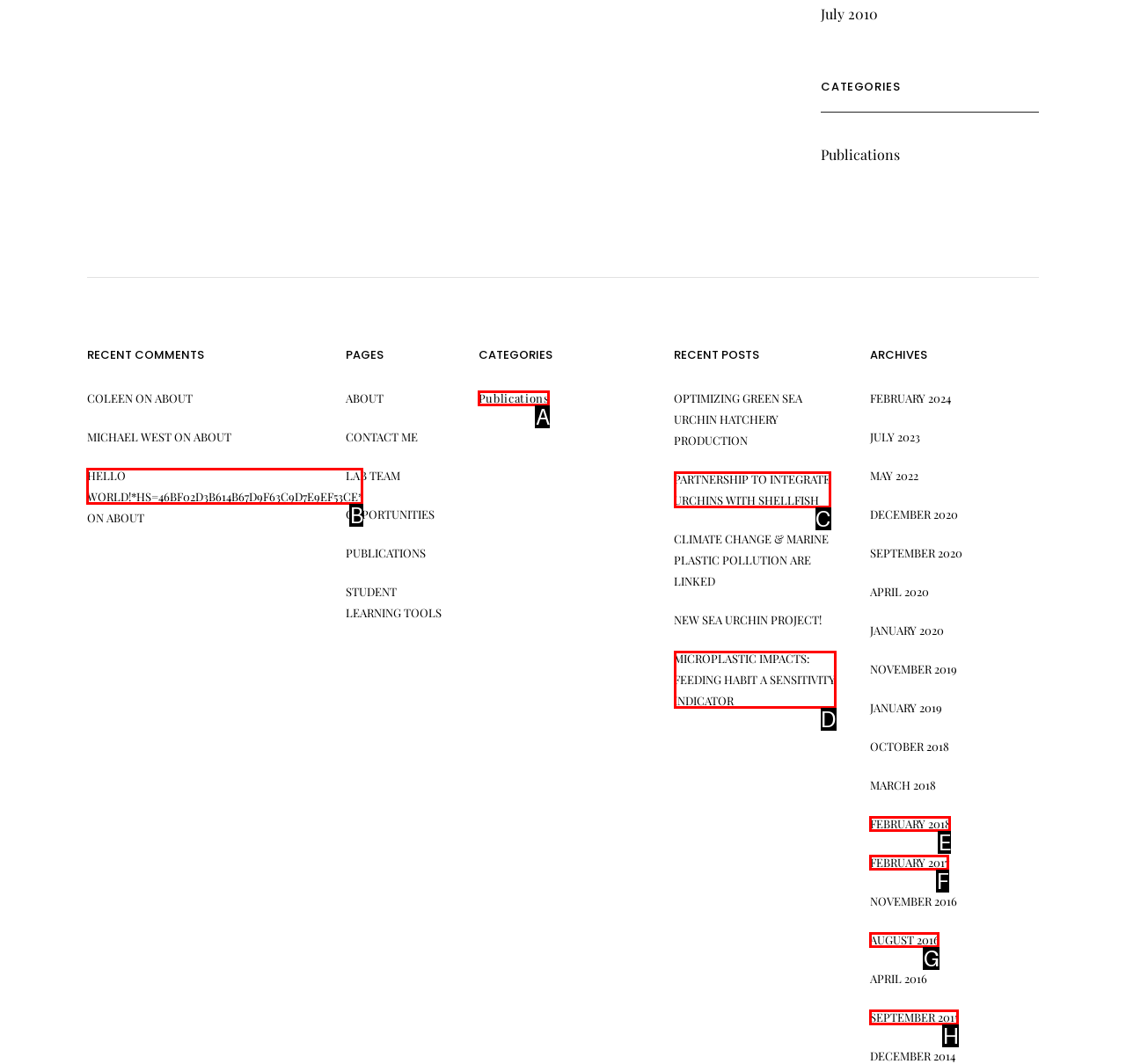Determine which HTML element fits the description: February 2017. Answer with the letter corresponding to the correct choice.

F